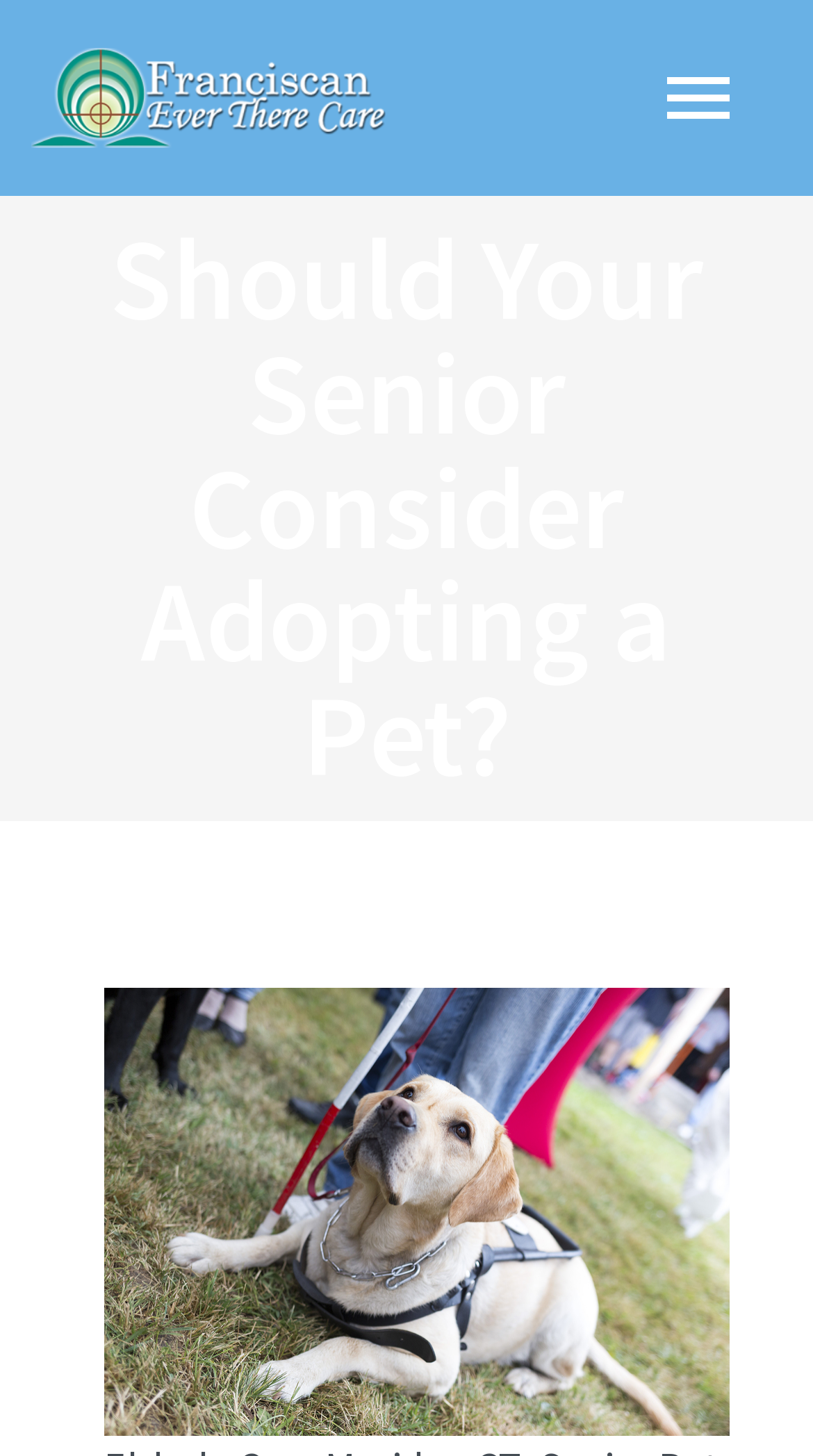Answer the question briefly using a single word or phrase: 
Is the navigation menu expanded?

No